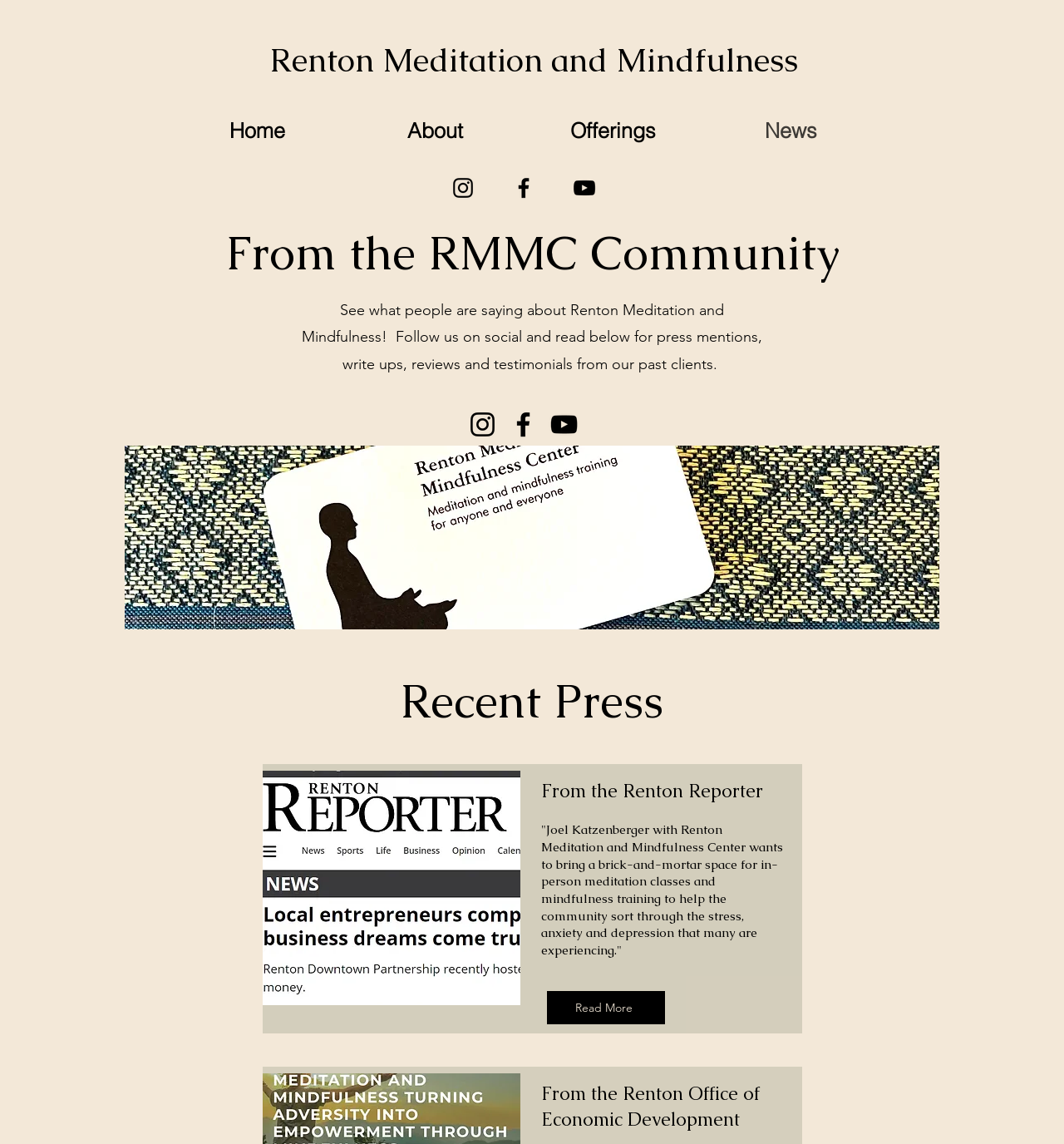Identify the main title of the webpage and generate its text content.

From the RMMC Community